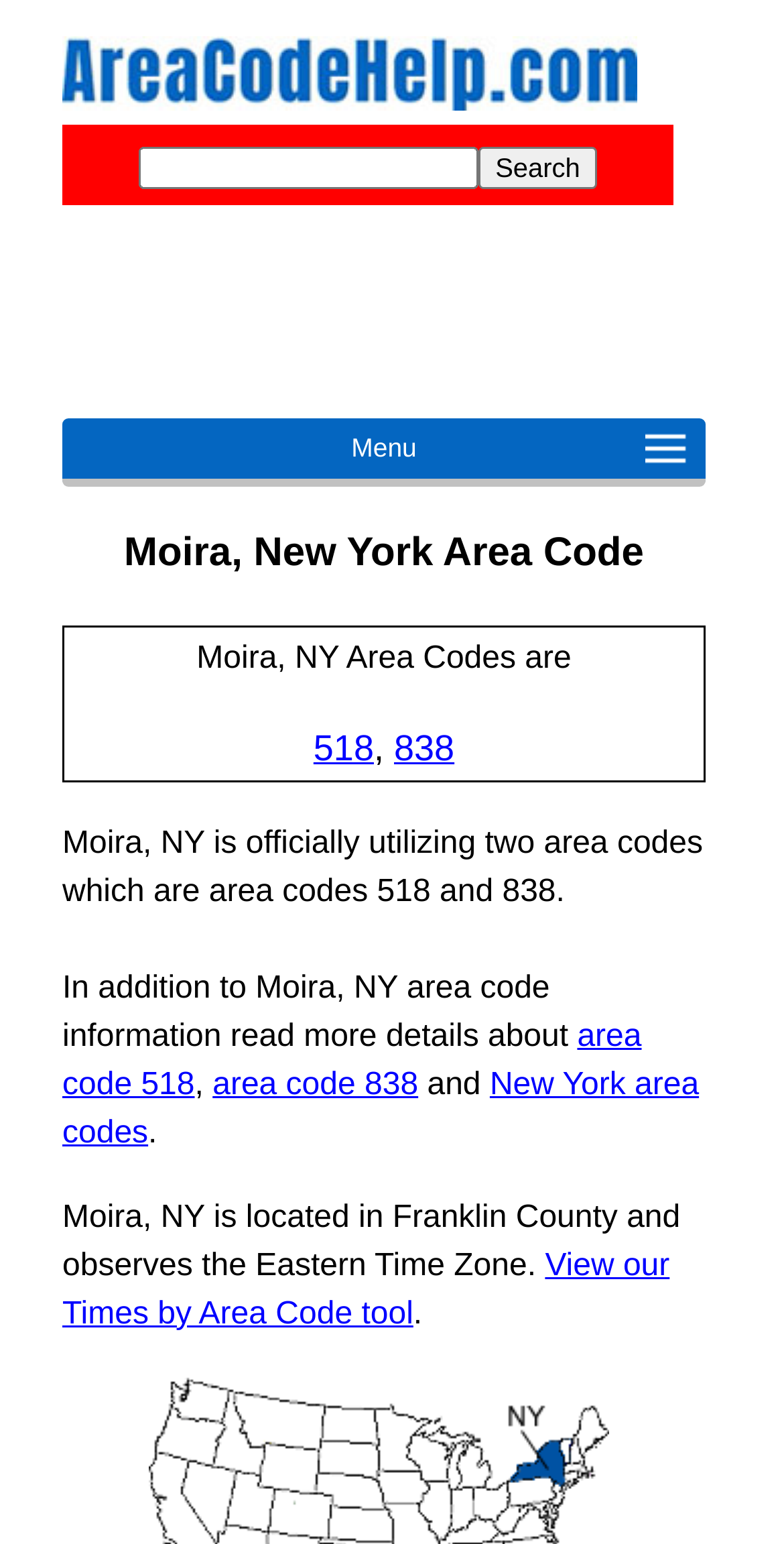Determine the coordinates of the bounding box that should be clicked to complete the instruction: "View January 2017". The coordinates should be represented by four float numbers between 0 and 1: [left, top, right, bottom].

None